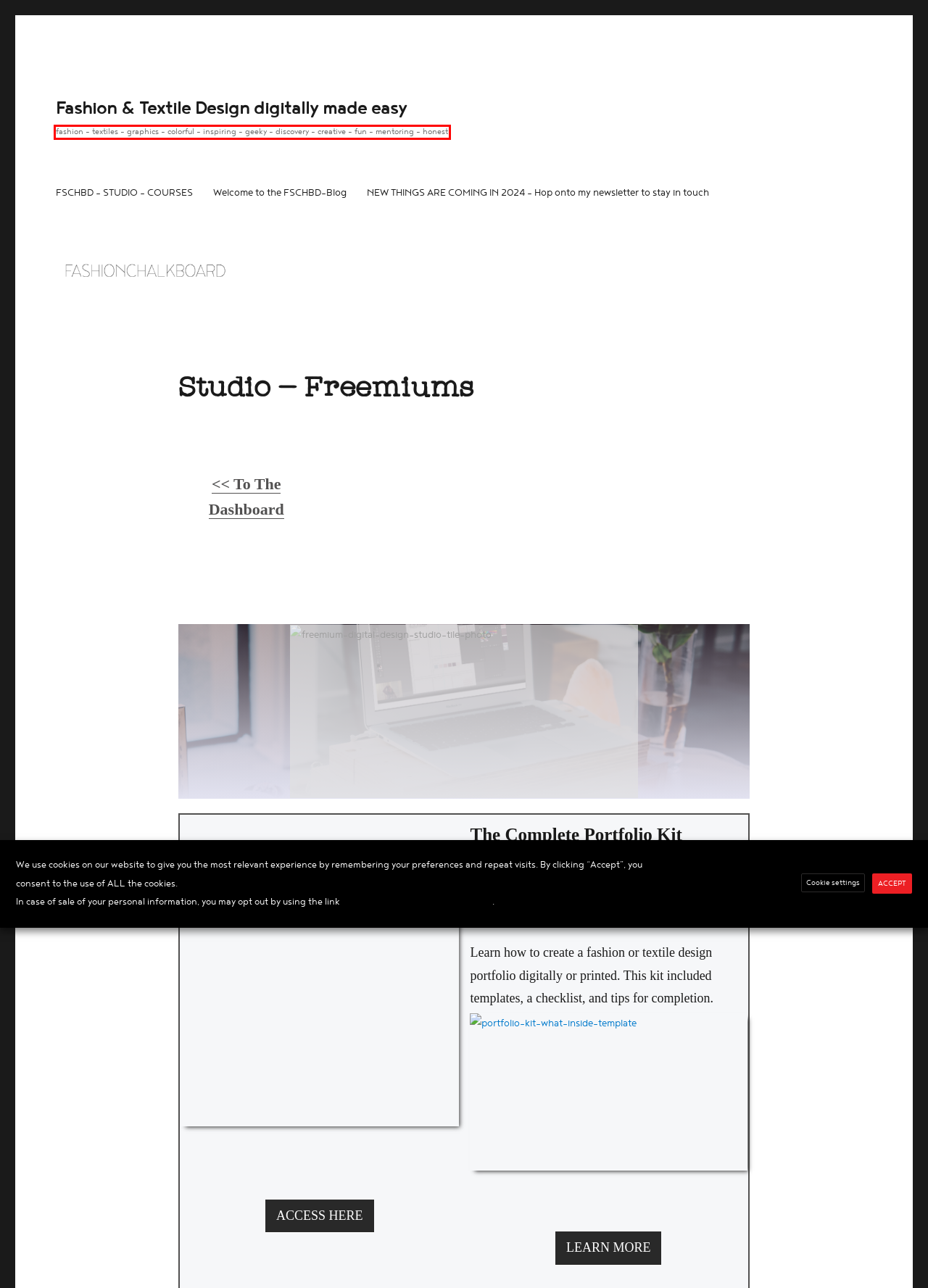Please perform OCR on the text content within the red bounding box that is highlighted in the provided webpage screenshot.

fashion – textiles – graphics – colorful – inspiring – geeky – discovery – creative – fun – mentoring – honest